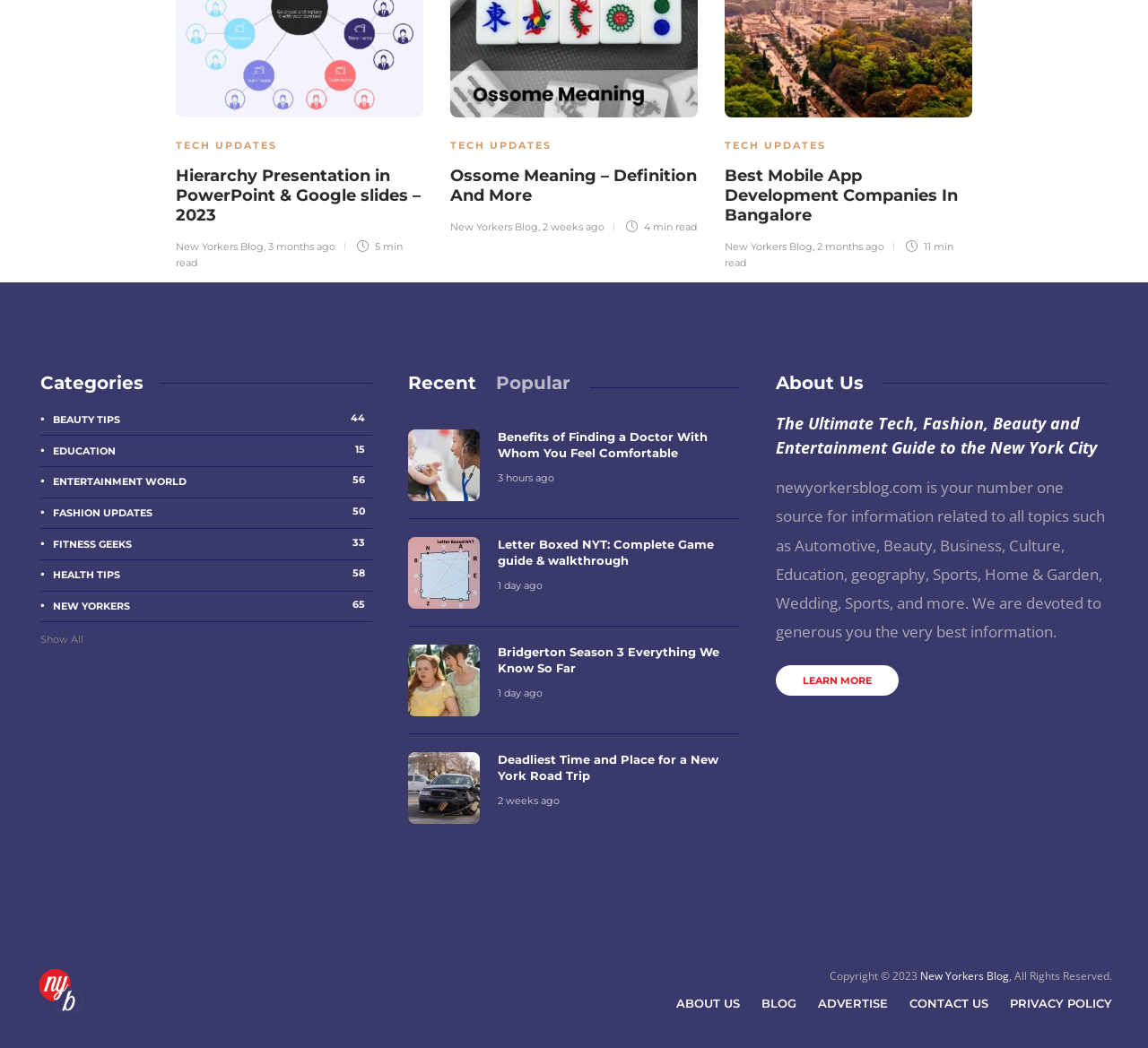Find the bounding box coordinates of the element to click in order to complete the given instruction: "Read the 'Hierarchy Presentation in PowerPoint & Google slides – 2023' article."

[0.153, 0.158, 0.369, 0.214]